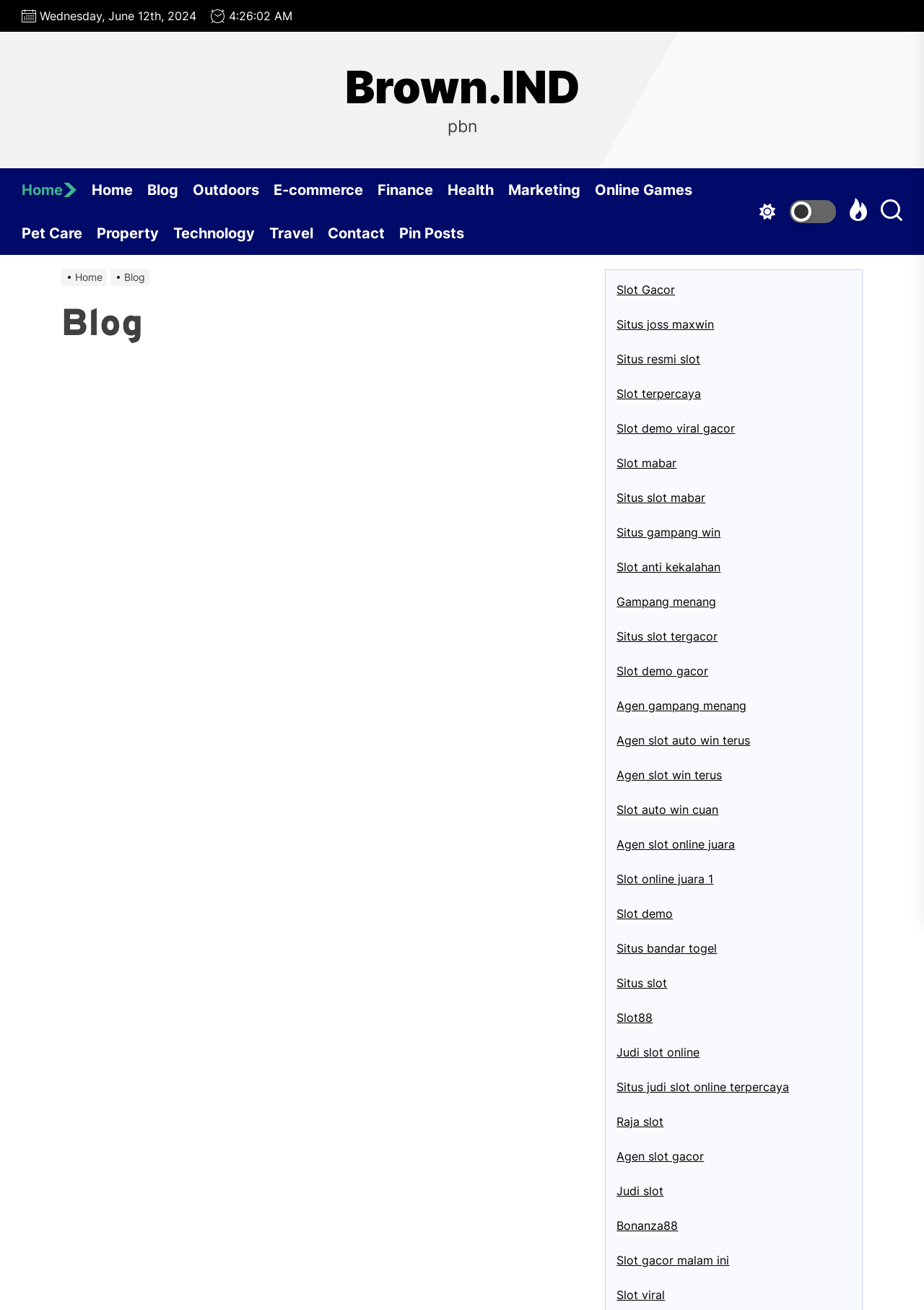Locate the bounding box coordinates of the item that should be clicked to fulfill the instruction: "Explore the 'ANCIENT HISTORY SOURCEBOOK' link".

None